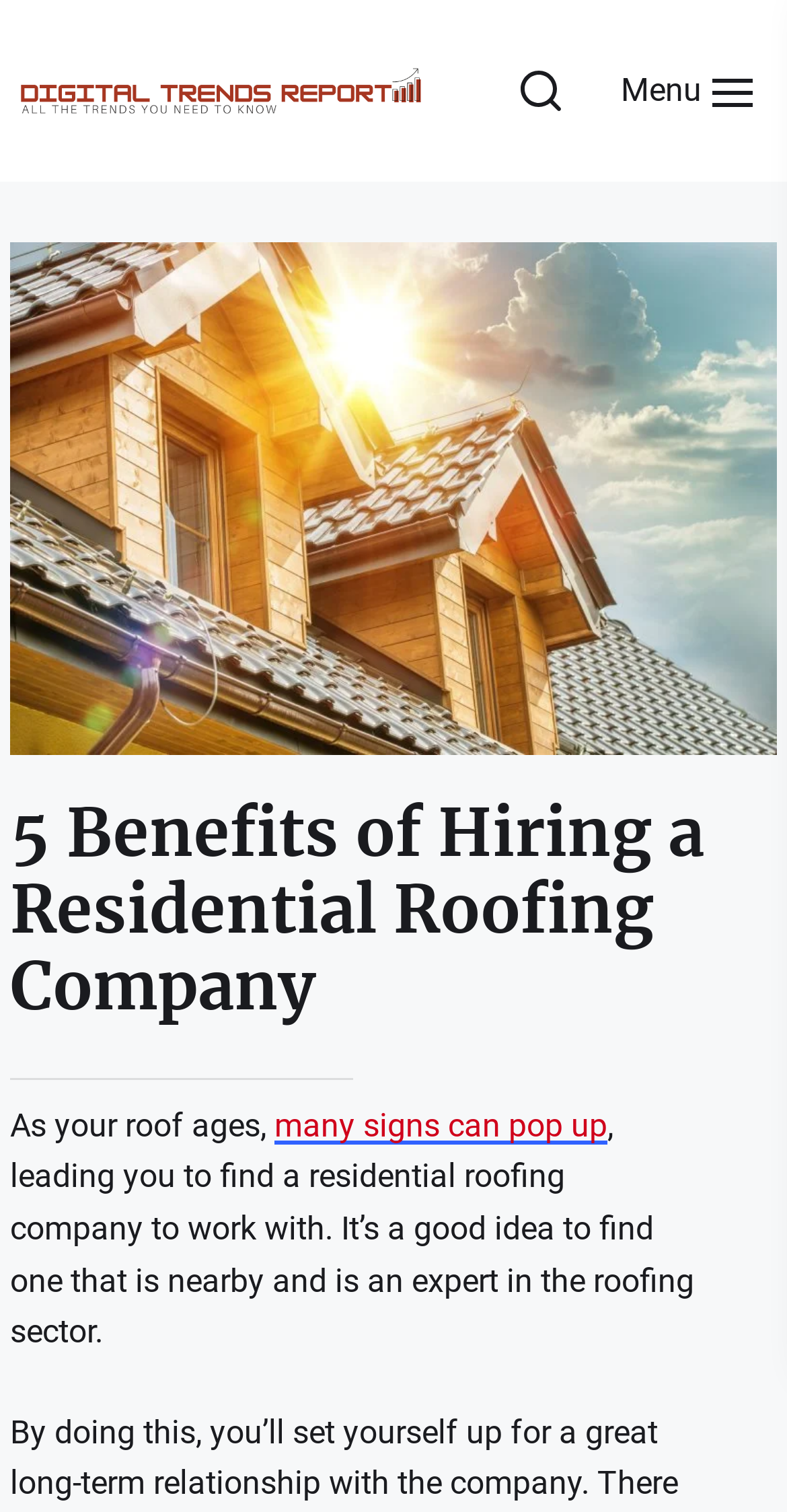Extract the bounding box coordinates of the UI element described: "many signs can pop up". Provide the coordinates in the format [left, top, right, bottom] with values ranging from 0 to 1.

[0.349, 0.731, 0.772, 0.757]